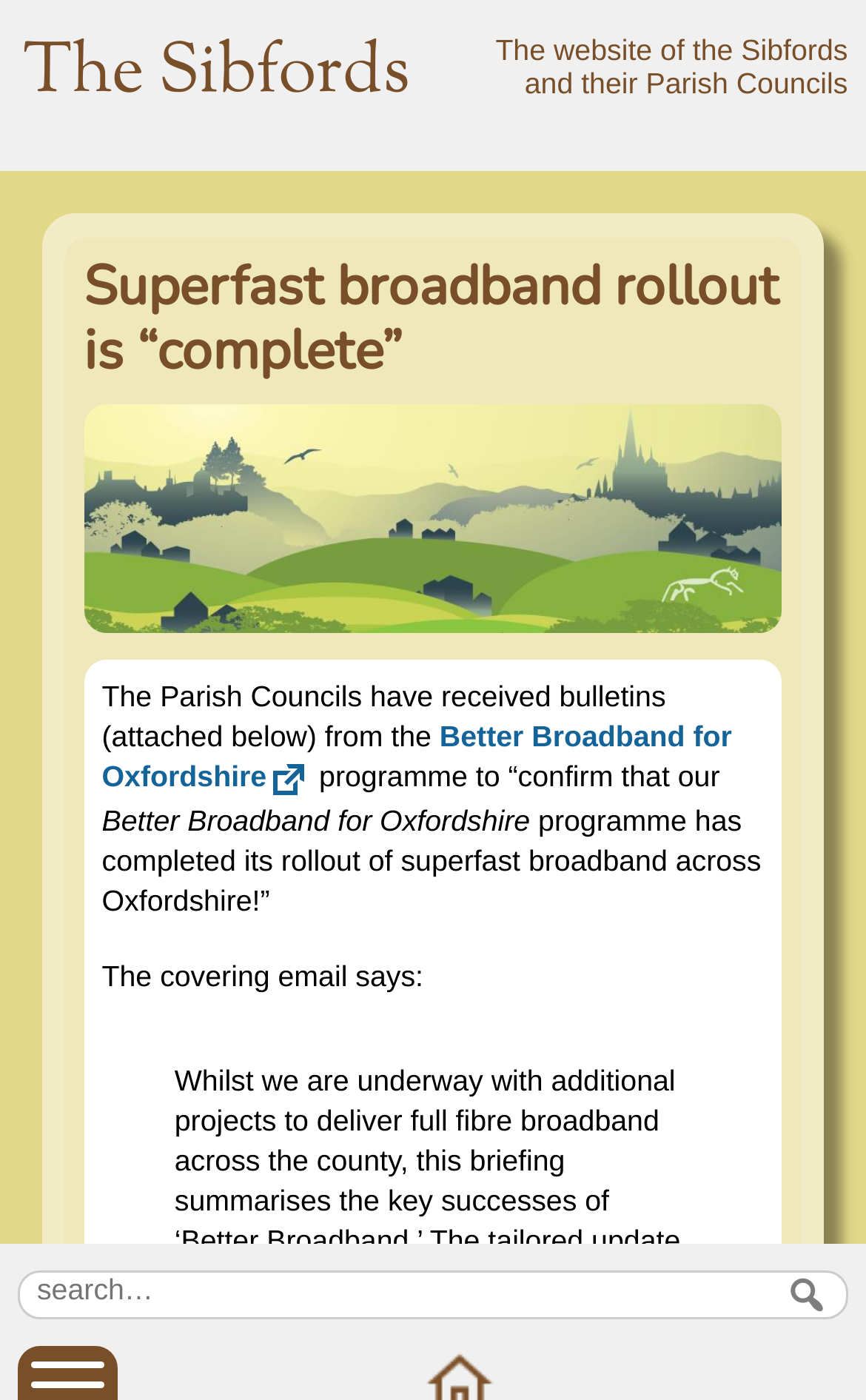Determine the bounding box coordinates for the UI element described. Format the coordinates as (top-left x, top-left y, bottom-right x, bottom-right y) and ensure all values are between 0 and 1. Element description: Home

[0.017, 0.909, 0.185, 0.948]